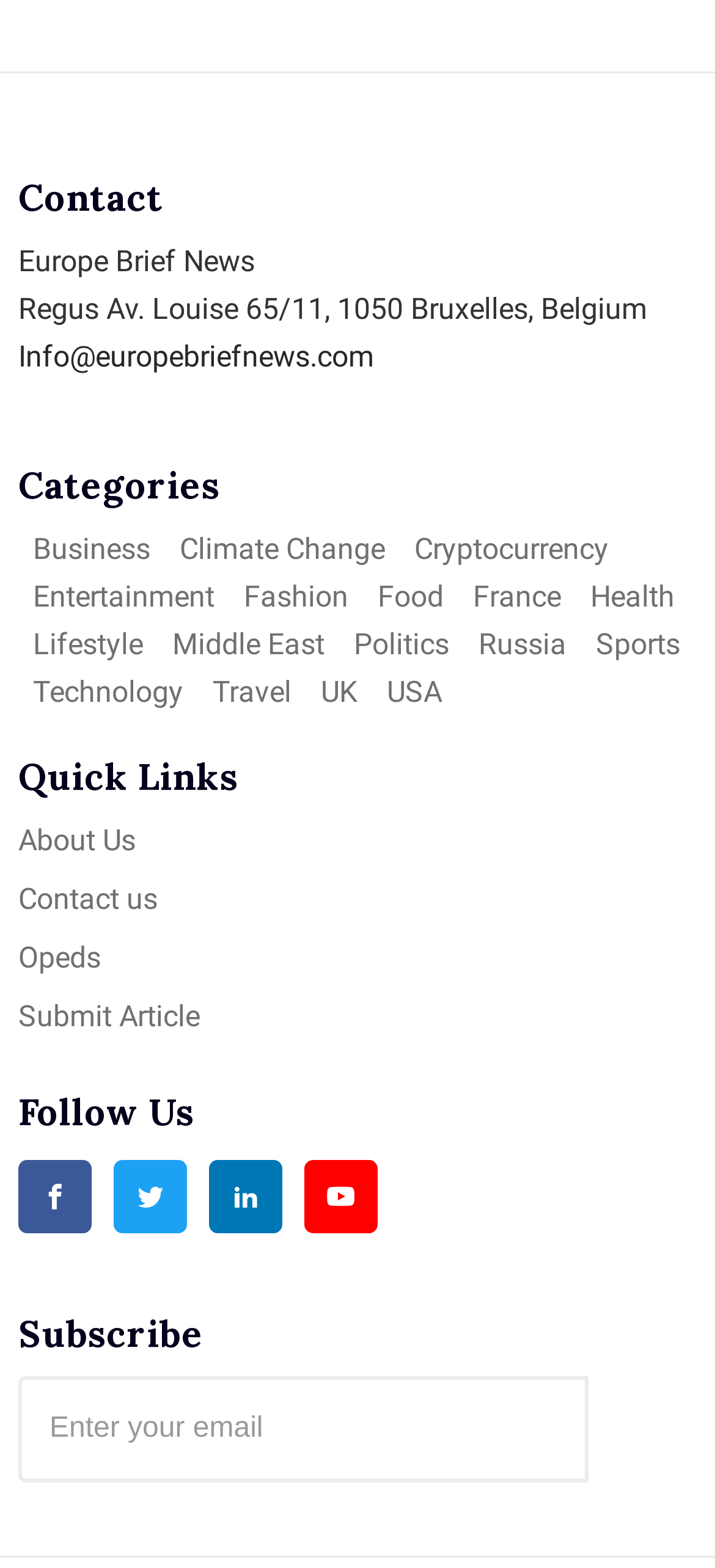Locate the bounding box coordinates of the item that should be clicked to fulfill the instruction: "Subscribe with email".

[0.026, 0.878, 0.823, 0.945]